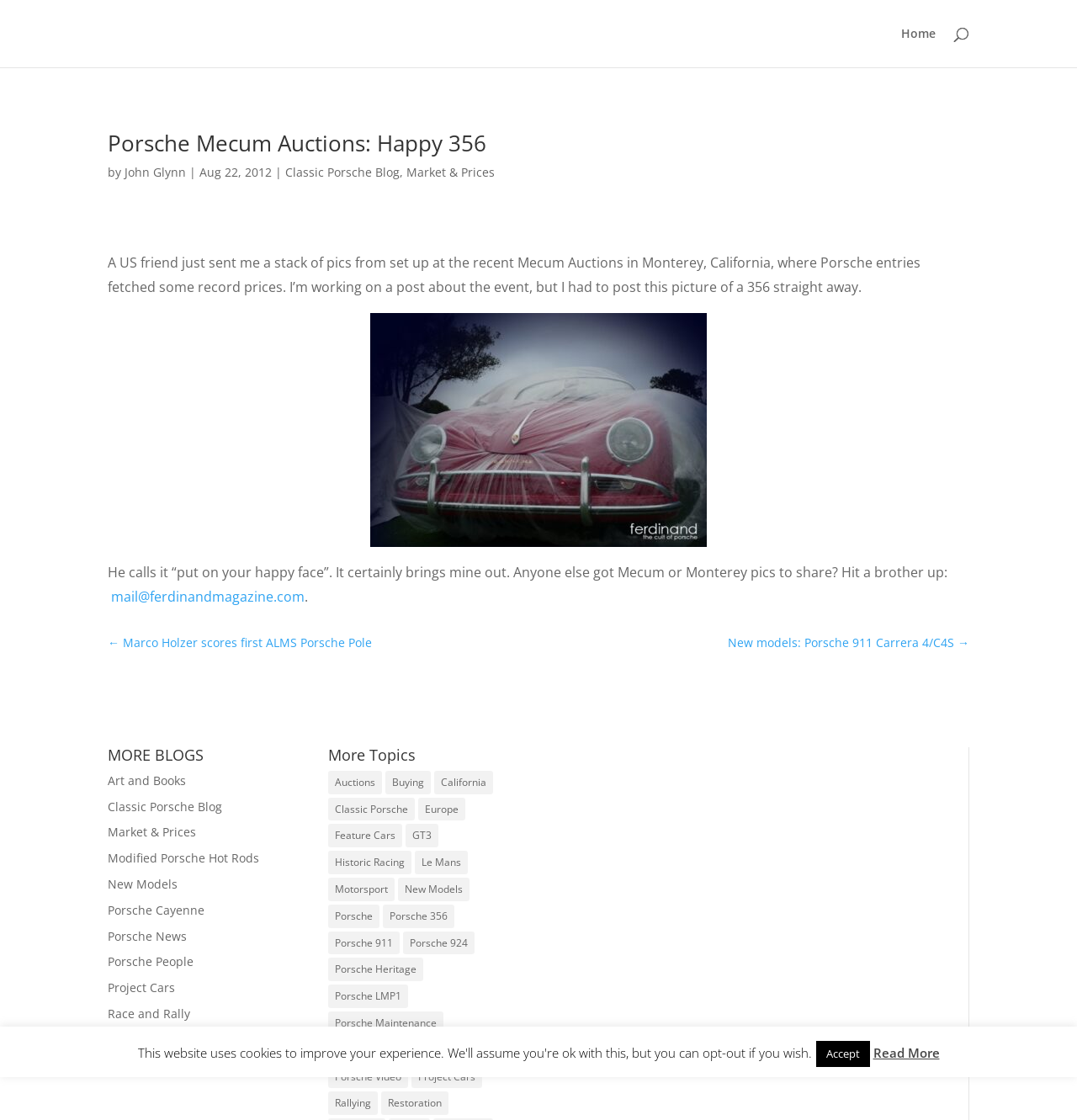Given the following UI element description: "title="Ferdinand Magazine Porsche 356 happy"", find the bounding box coordinates in the webpage screenshot.

[0.1, 0.279, 0.9, 0.488]